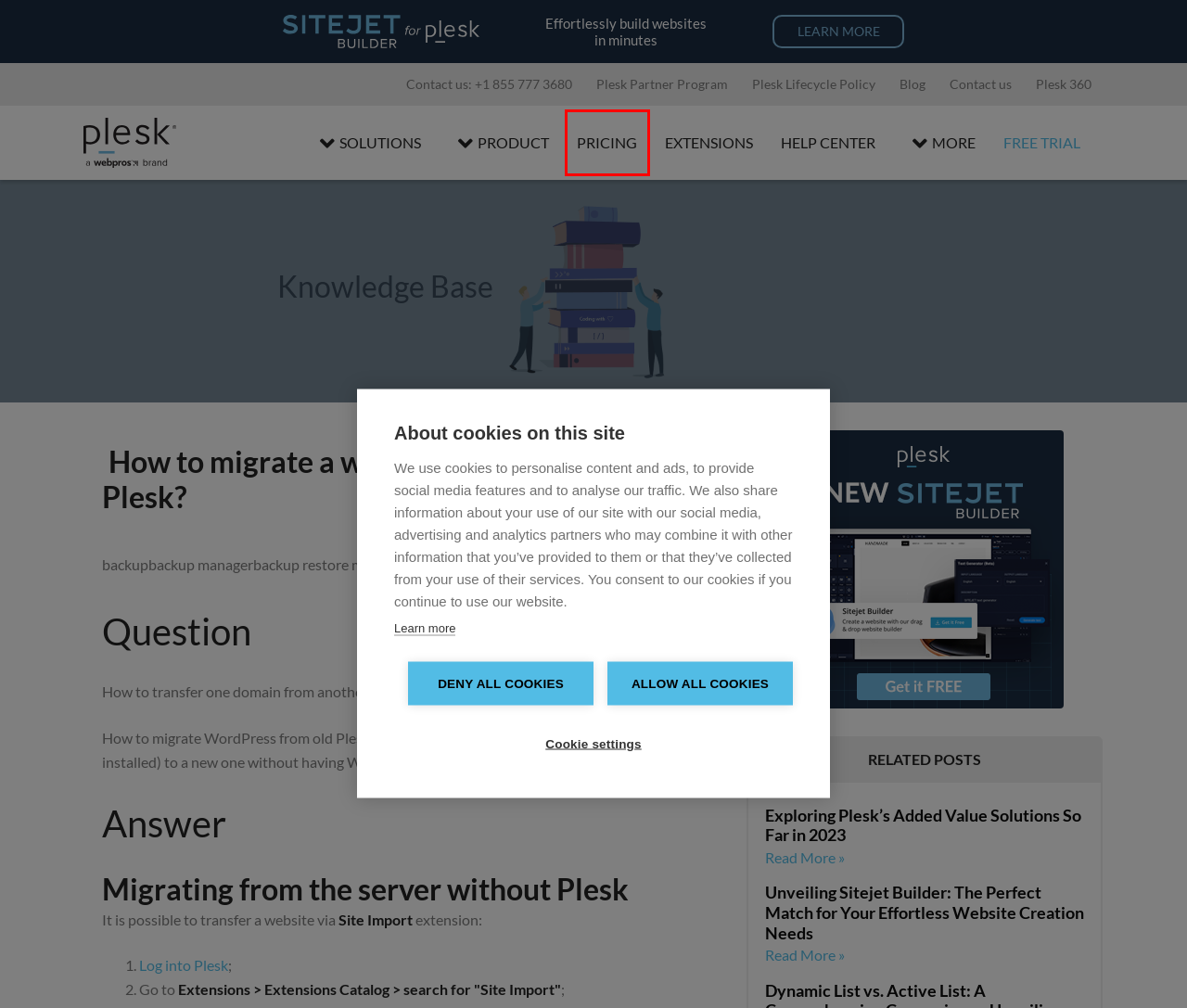Check out the screenshot of a webpage with a red rectangle bounding box. Select the best fitting webpage description that aligns with the new webpage after clicking the element inside the bounding box. Here are the candidates:
A. Plesk License Pricing Plans & Options. Plesk Discounts.
B. Plesk Free Trial. Plesk License For Free
C. Help Center extension - Plesk
D. Plesk Blog
E. Plesk Extensions: Development Environment
F. Plesk Partner Program - Use Plesk To Grow Your Business
G. Exploring Plesk’s Added Value Solutions So Far in 2023 - Plesk
H. Plesk 360

A